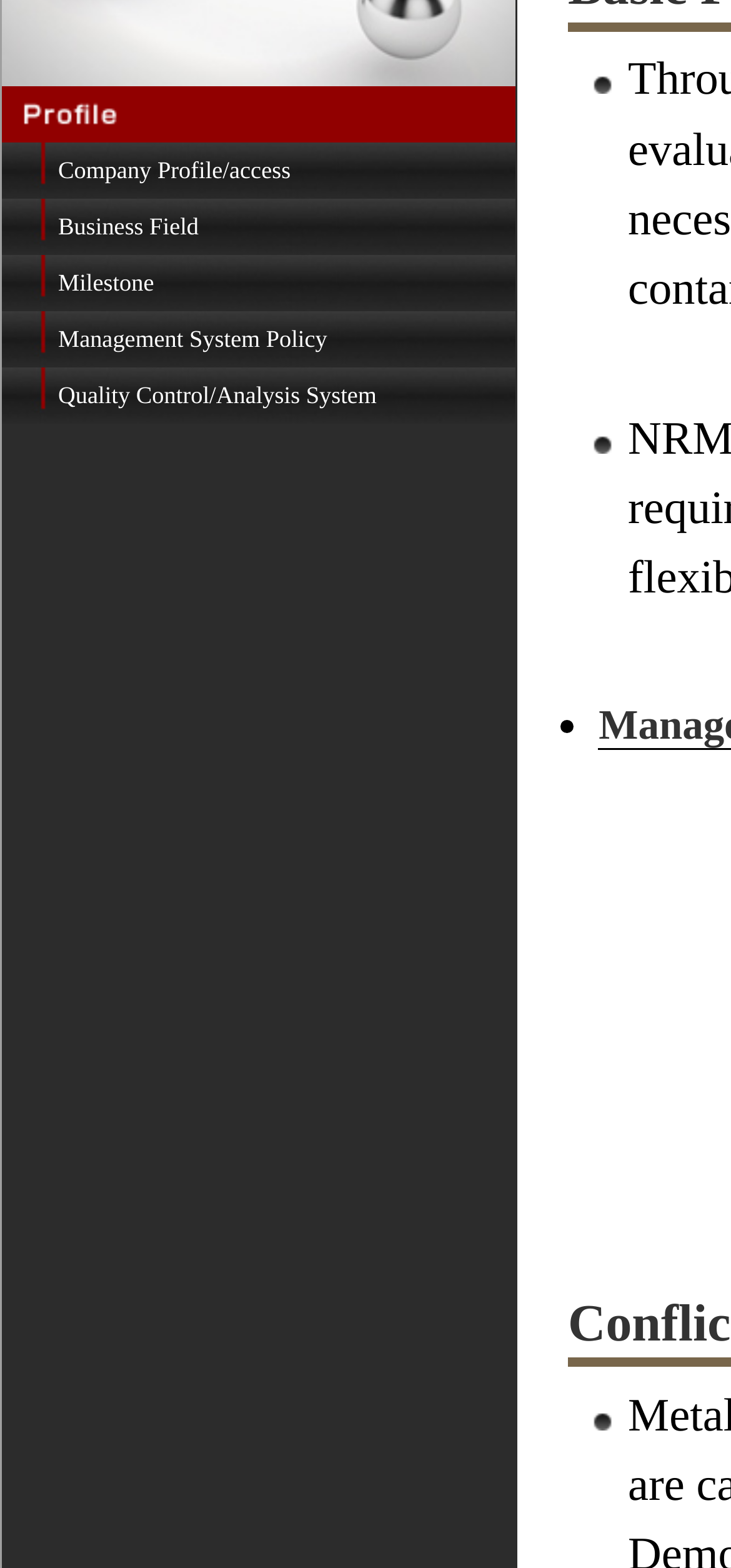Determine the bounding box coordinates of the UI element described by: "Milestone".

[0.003, 0.163, 0.705, 0.198]